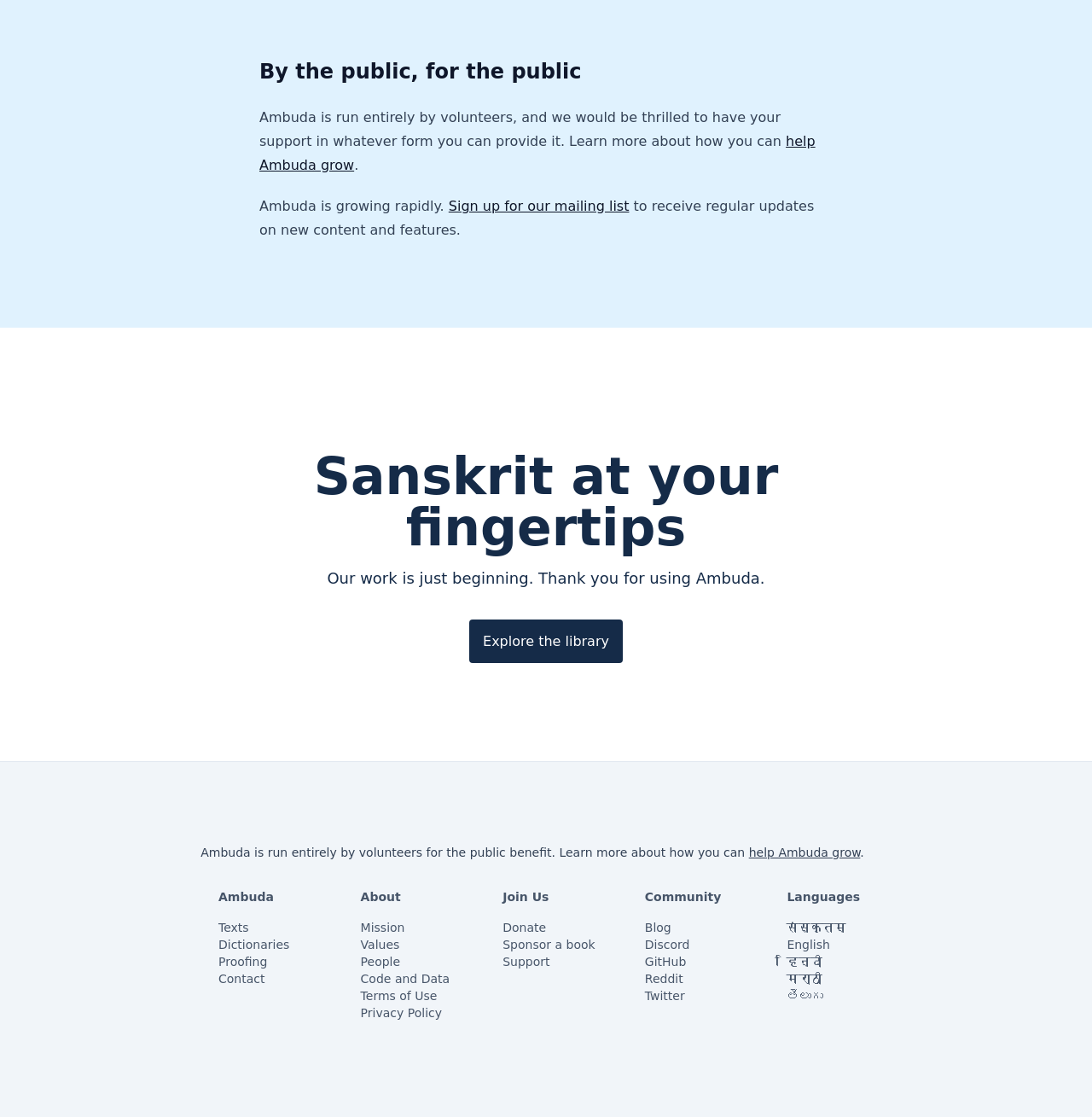How can I stay updated about Ambuda?
Provide a concise answer using a single word or phrase based on the image.

Sign up for the mailing list